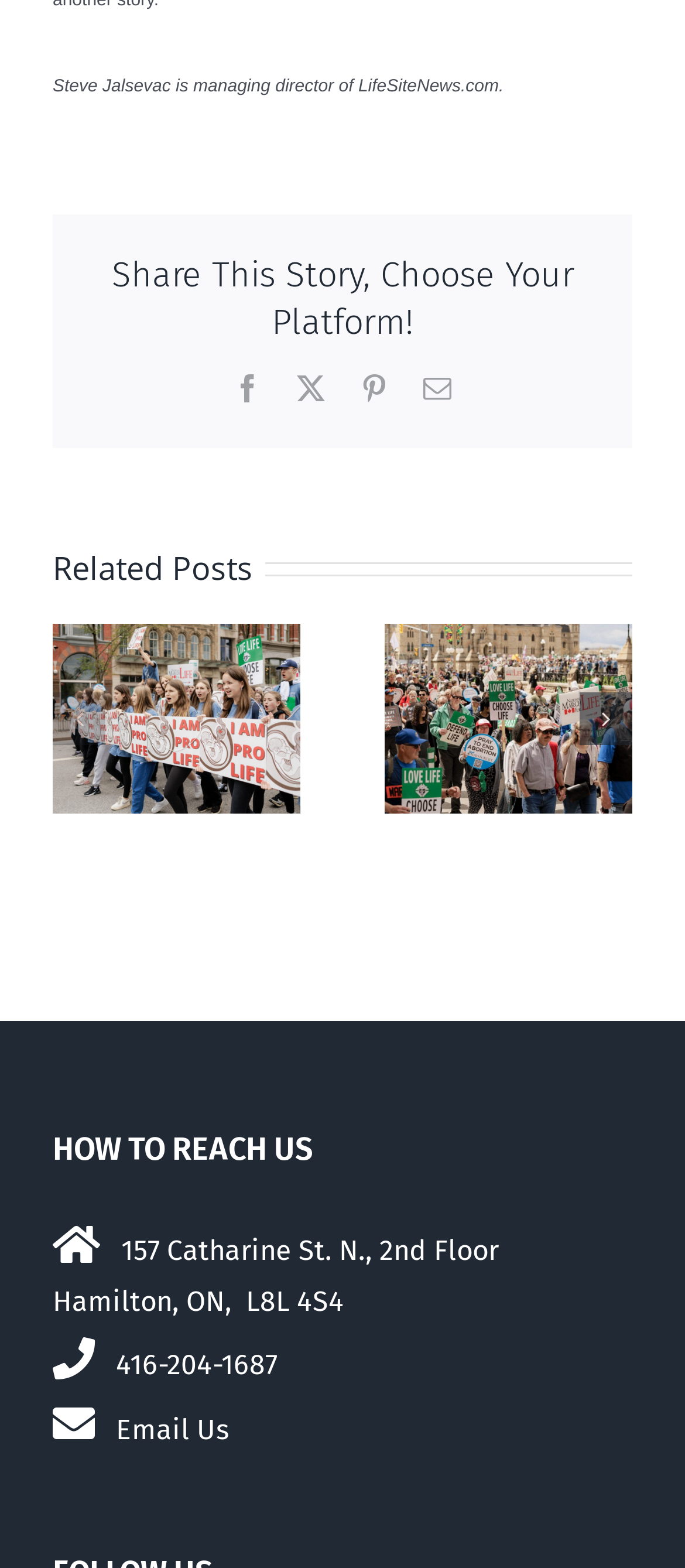Determine the bounding box coordinates of the clickable element to achieve the following action: 'View related post'. Provide the coordinates as four float values between 0 and 1, formatted as [left, top, right, bottom].

[0.077, 0.398, 0.438, 0.519]